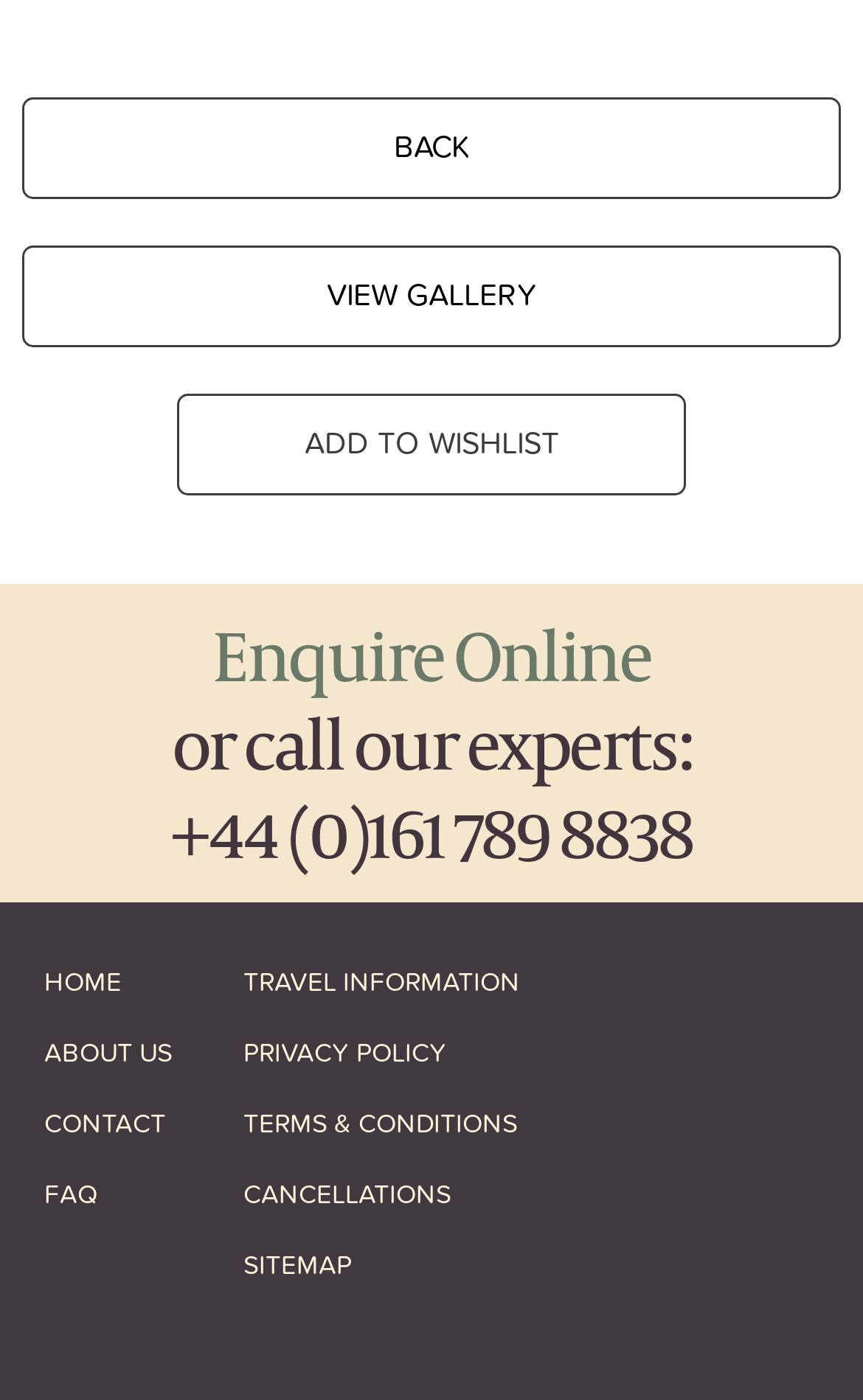Please find the bounding box coordinates of the clickable region needed to complete the following instruction: "call the experts". The bounding box coordinates must consist of four float numbers between 0 and 1, i.e., [left, top, right, bottom].

[0.198, 0.559, 0.802, 0.627]